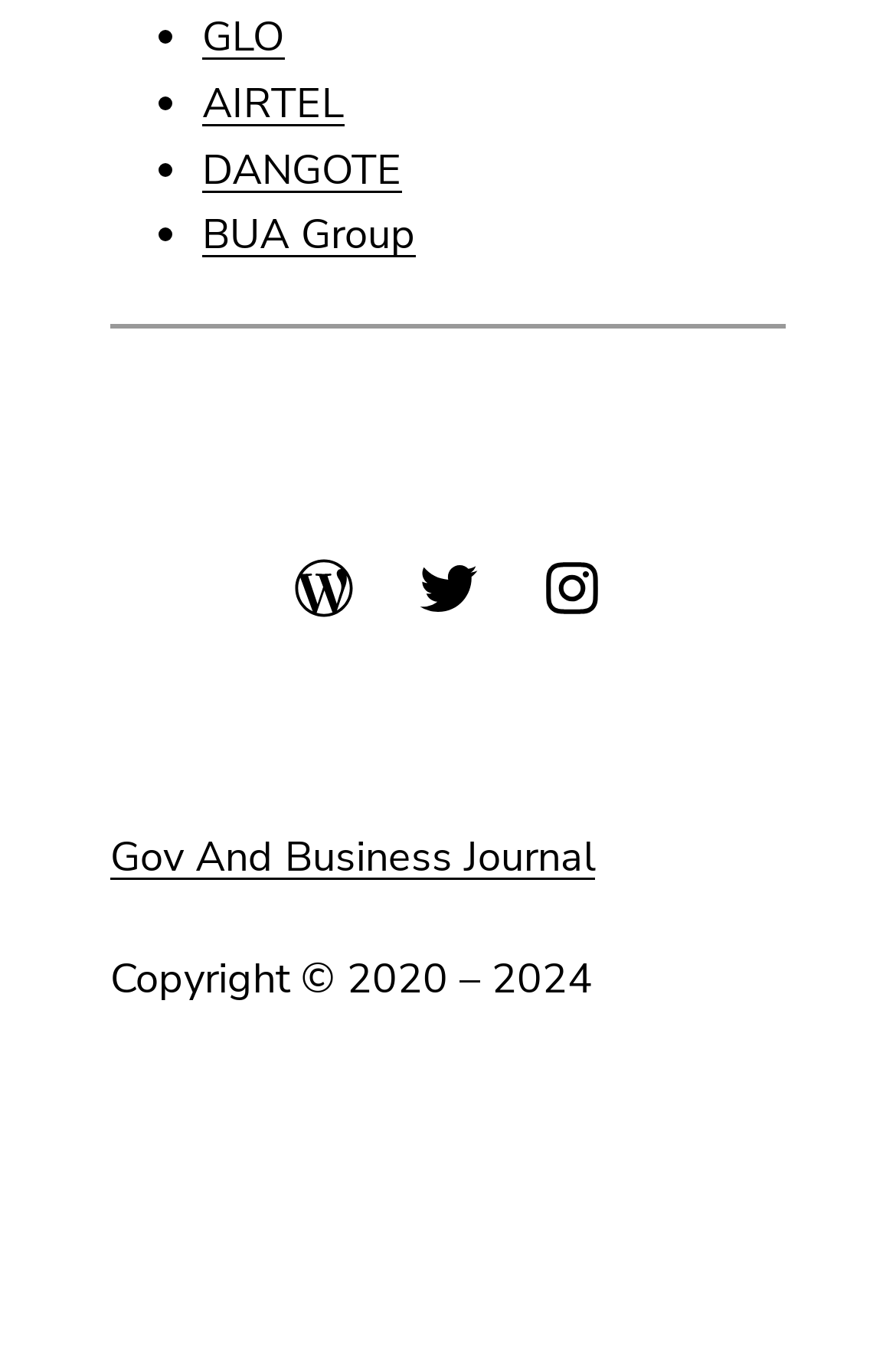Refer to the element description Close this page and identify the corresponding bounding box in the screenshot. Format the coordinates as (top-left x, top-left y, bottom-right x, bottom-right y) with values in the range of 0 to 1.

None